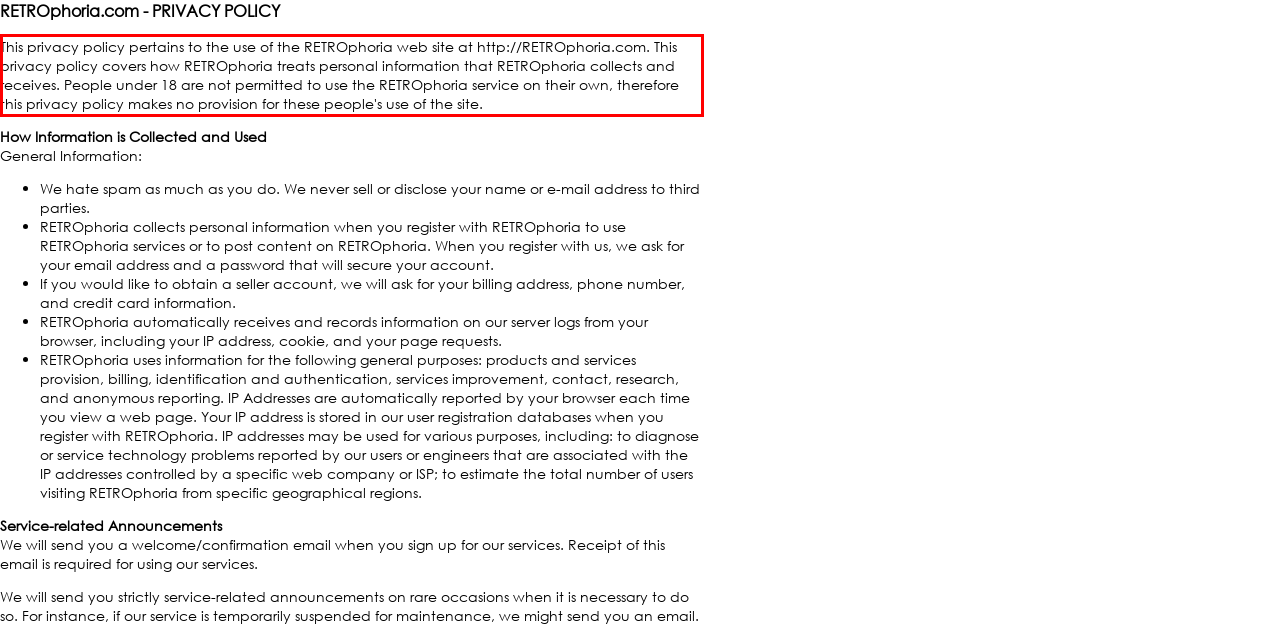Identify and extract the text within the red rectangle in the screenshot of the webpage.

This privacy policy pertains to the use of the RETROphoria web site at http://RETROphoria.com. This privacy policy covers how RETROphoria treats personal information that RETROphoria collects and receives. People under 18 are not permitted to use the RETROphoria service on their own, therefore this privacy policy makes no provision for these people's use of the site.